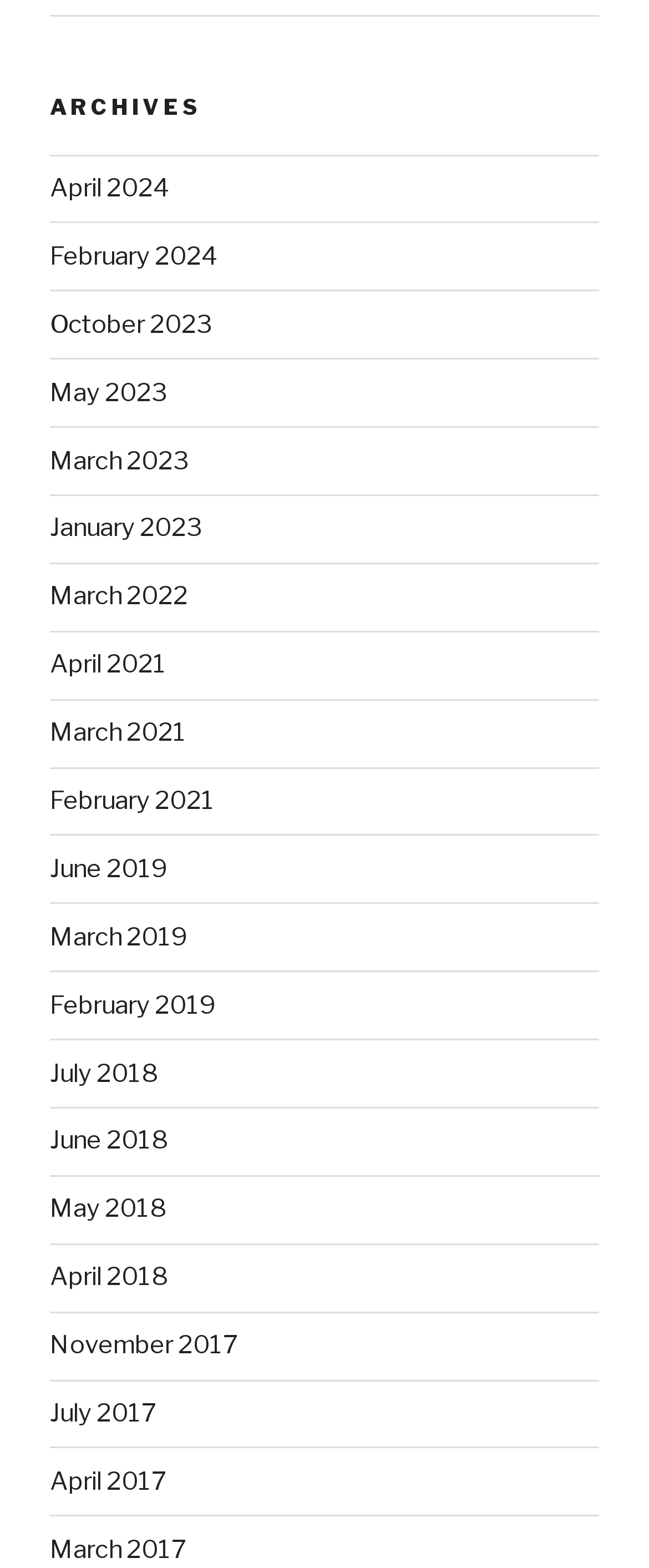Can you find the bounding box coordinates of the area I should click to execute the following instruction: "view archives for February 2021"?

[0.077, 0.501, 0.331, 0.52]